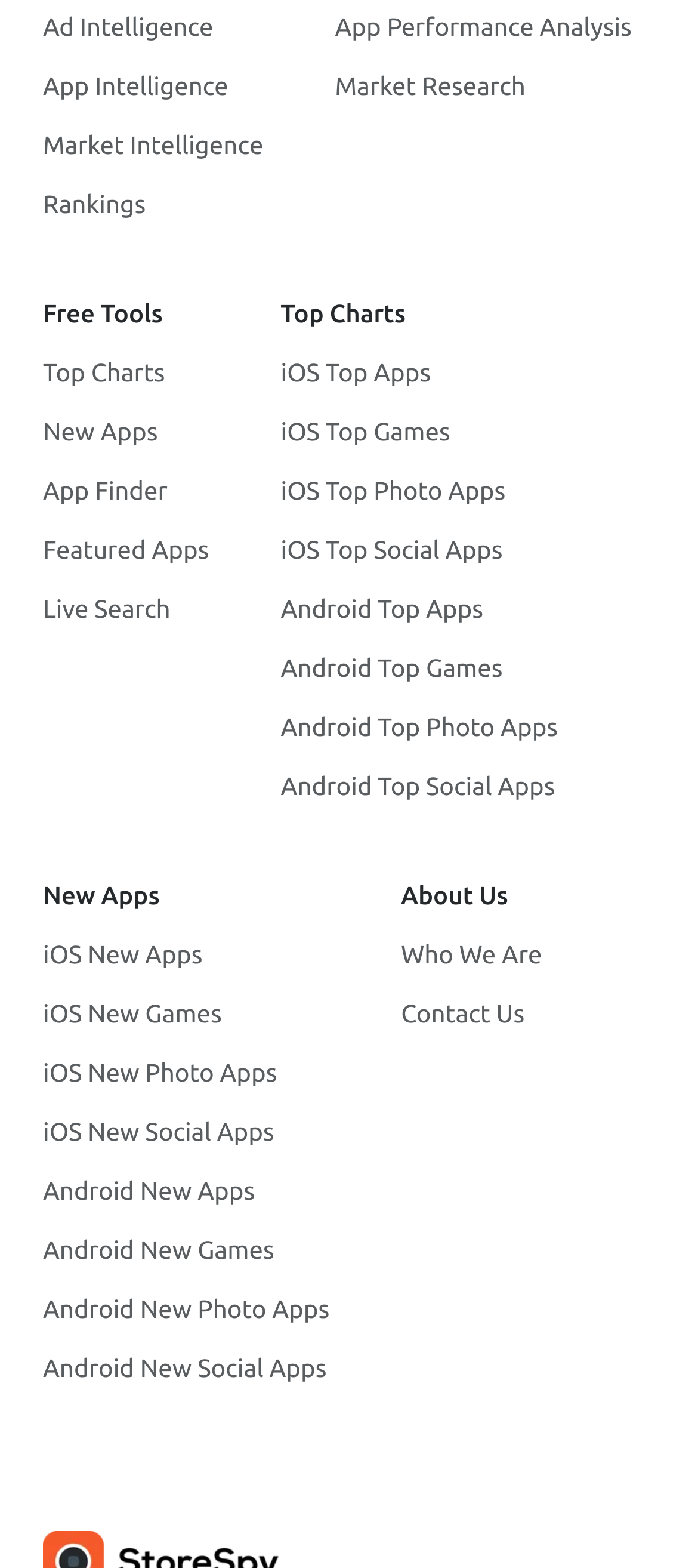What type of apps are listed under 'iOS Top Photo Apps'?
Please use the visual content to give a single word or phrase answer.

Photo apps